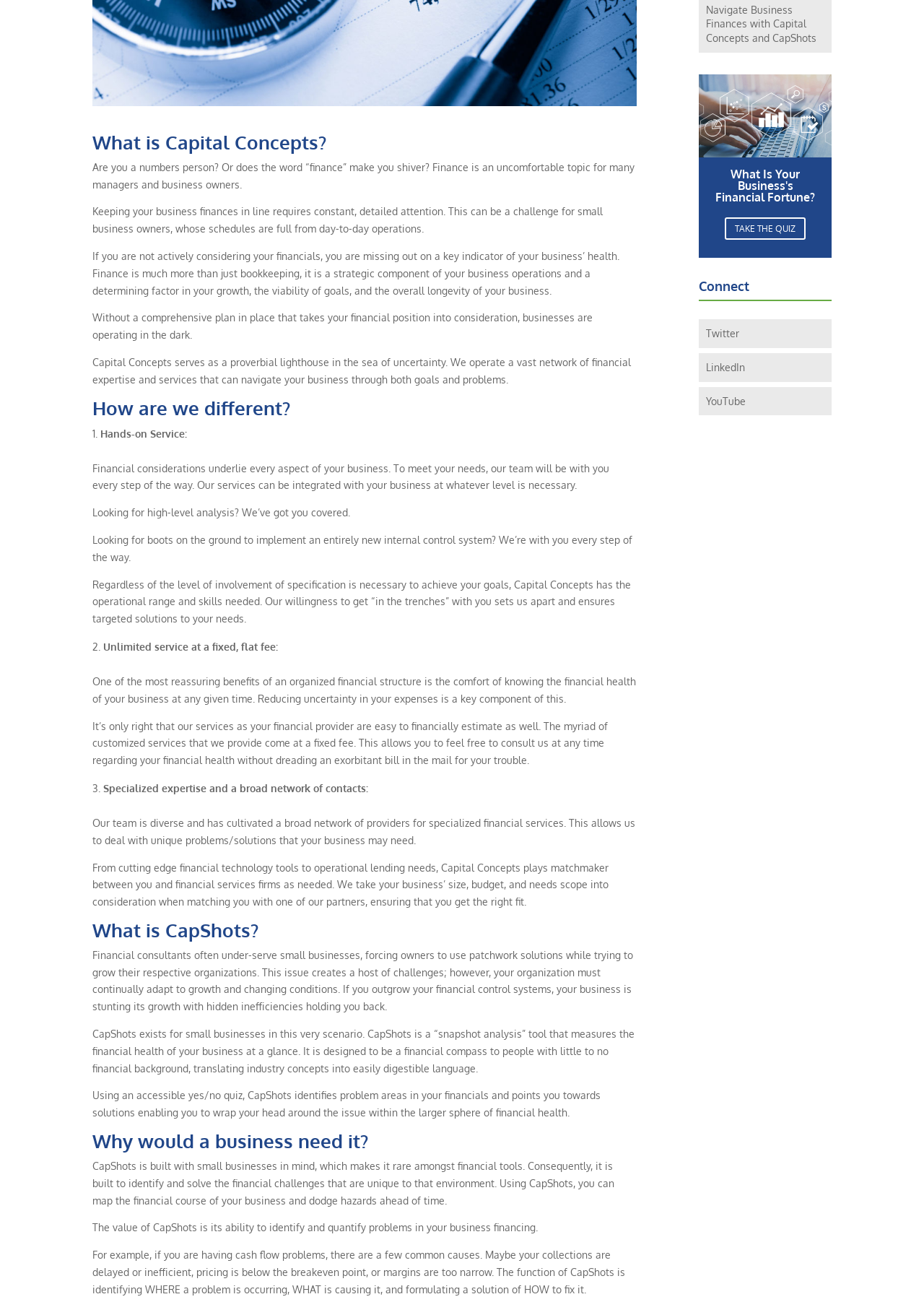Identify the bounding box coordinates for the UI element mentioned here: "Follow". Provide the coordinates as four float values between 0 and 1, i.e., [left, top, right, bottom].

None